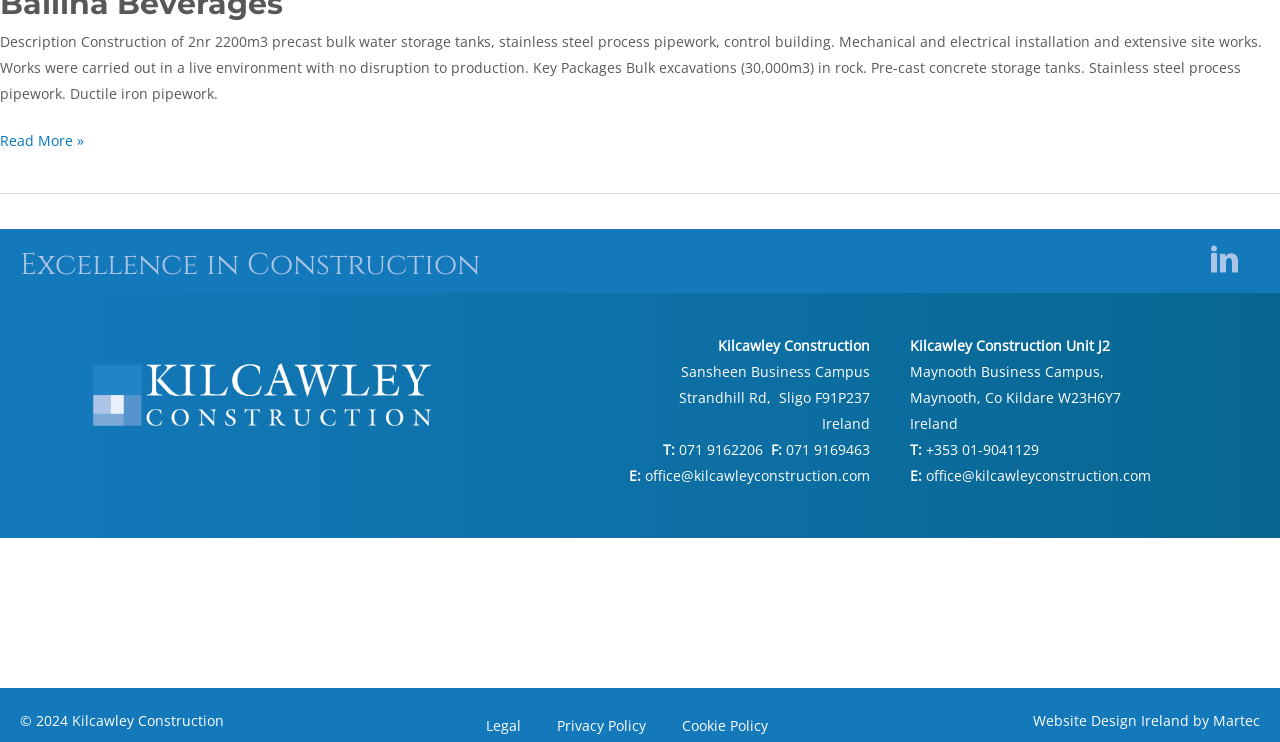Using the provided element description "Cookie Policy", determine the bounding box coordinates of the UI element.

[0.529, 0.962, 0.624, 0.994]